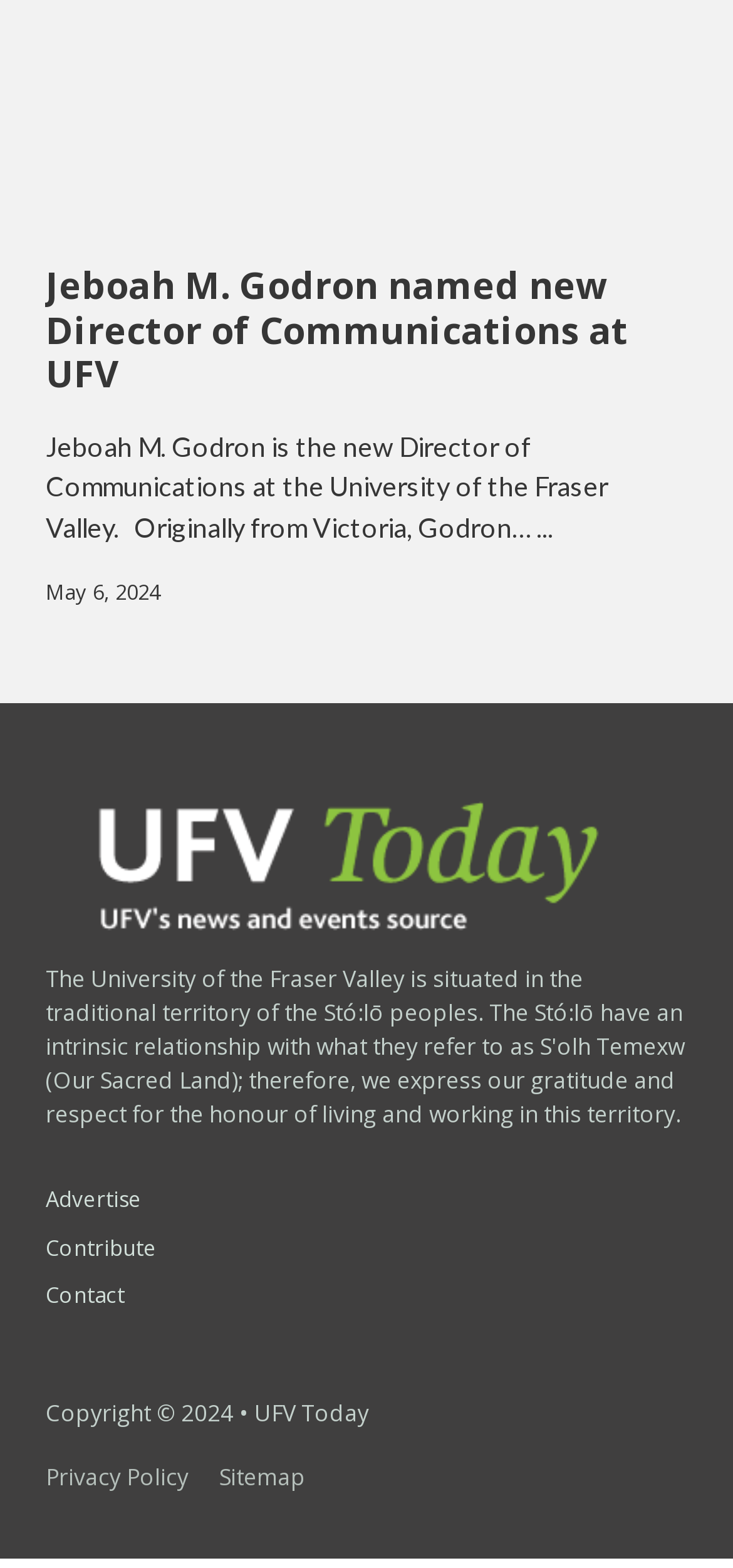Given the element description Privacy Policy, specify the bounding box coordinates of the corresponding UI element in the format (top-left x, top-left y, bottom-right x, bottom-right y). All values must be between 0 and 1.

[0.063, 0.937, 0.258, 0.958]